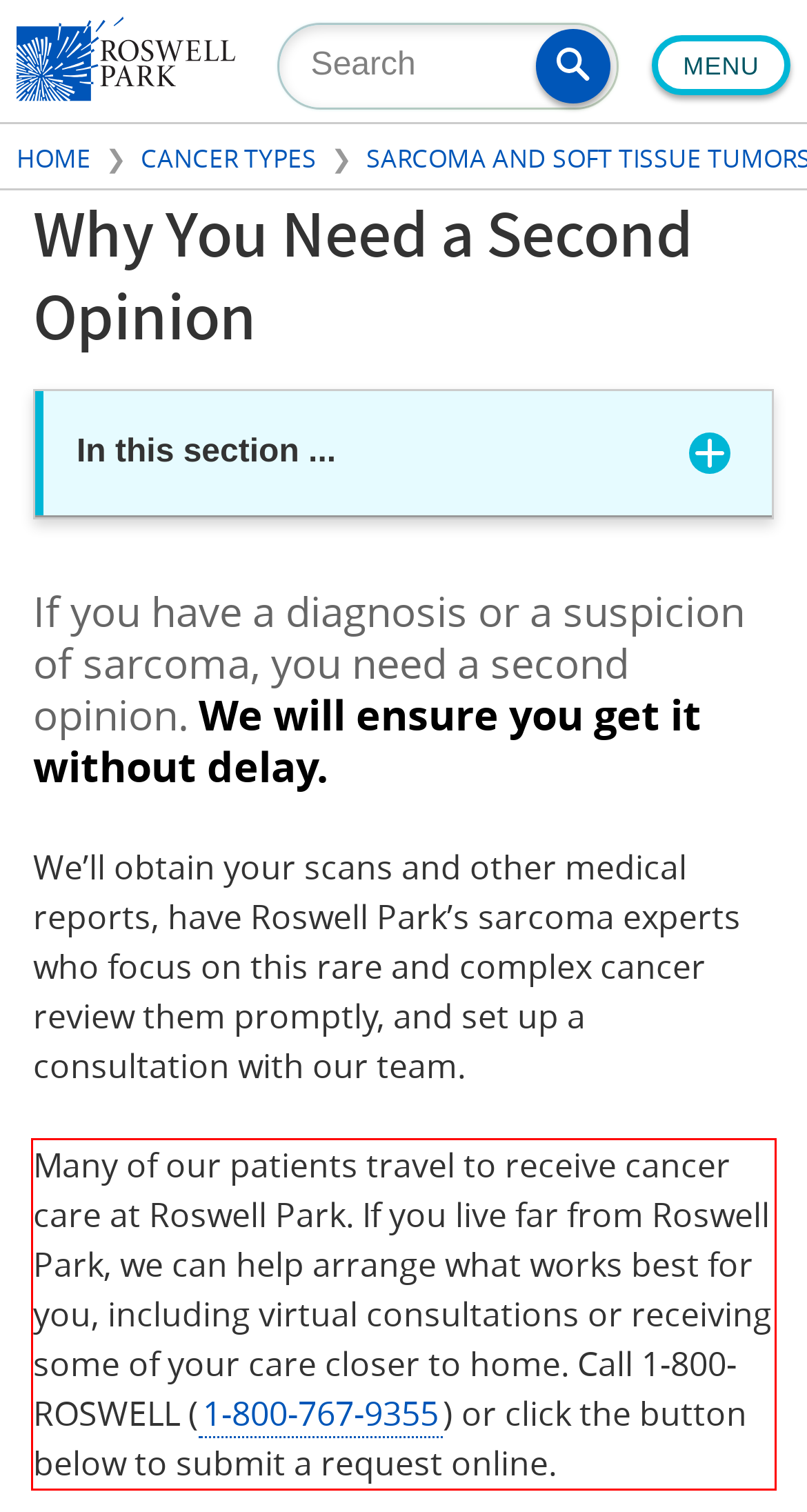From the given screenshot of a webpage, identify the red bounding box and extract the text content within it.

Many of our patients travel to receive cancer care at Roswell Park. If you live far from Roswell Park, we can help arrange what works best for you, including virtual consultations or receiving some of your care closer to home. Call 1-800-ROSWELL (1-800-767-9355) or click the button below to submit a request online.